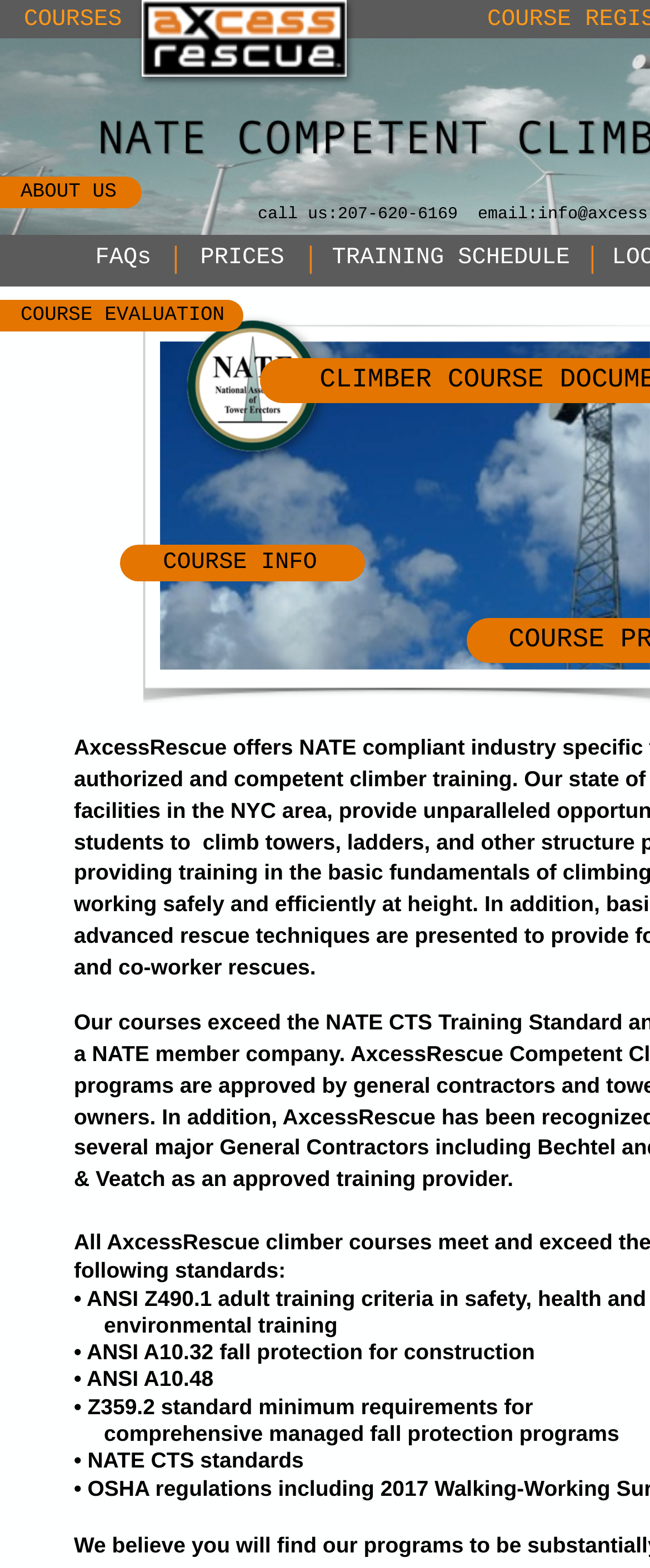From the webpage screenshot, identify the region described by William Jones. Provide the bounding box coordinates as (top-left x, top-left y, bottom-right x, bottom-right y), with each value being a floating point number between 0 and 1.

None